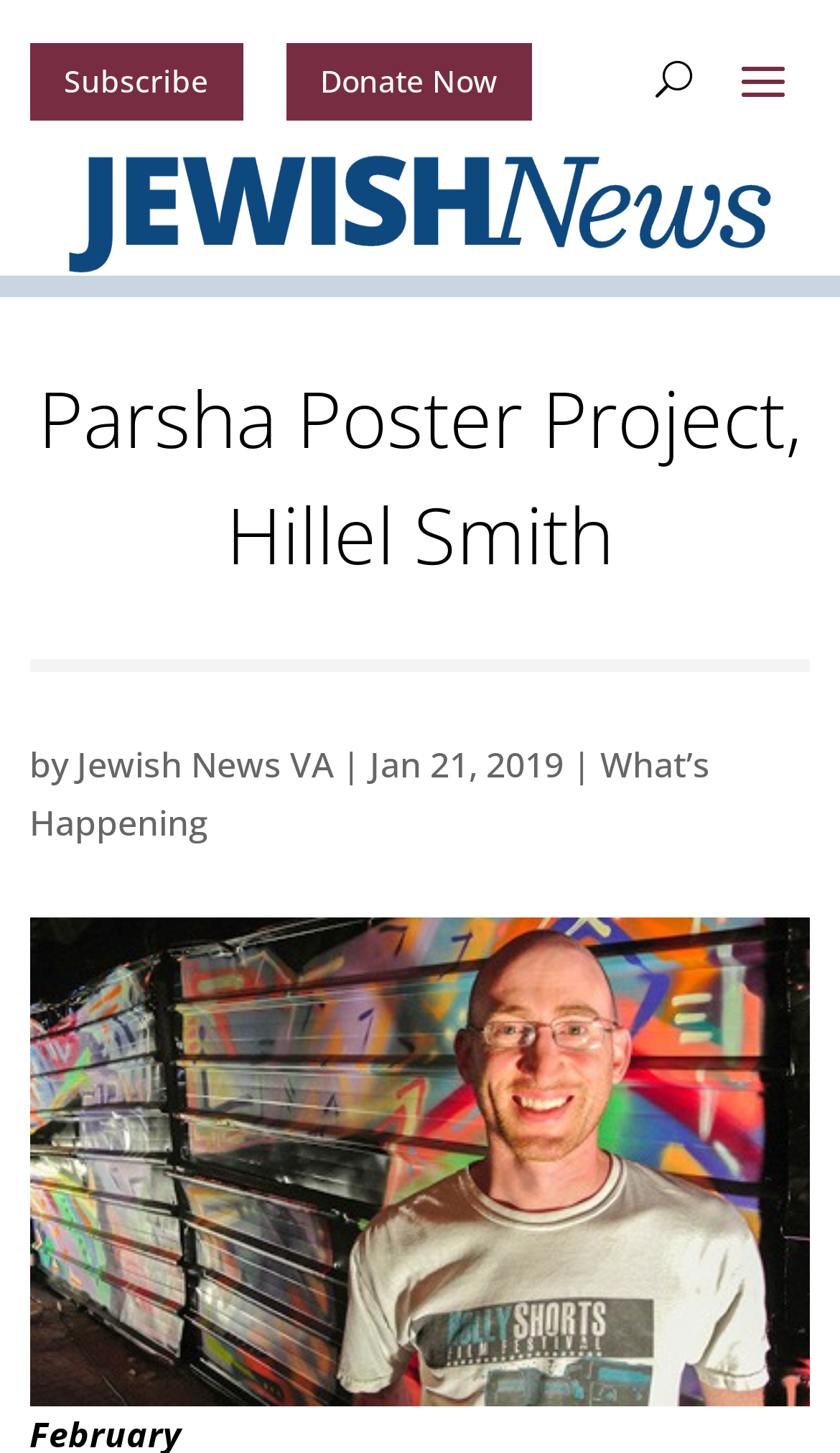For the following element description, predict the bounding box coordinates in the format (top-left x, top-left y, bottom-right x, bottom-right y). All values should be floating point numbers between 0 and 1. Description: What’s Happening

[0.035, 0.509, 0.845, 0.582]